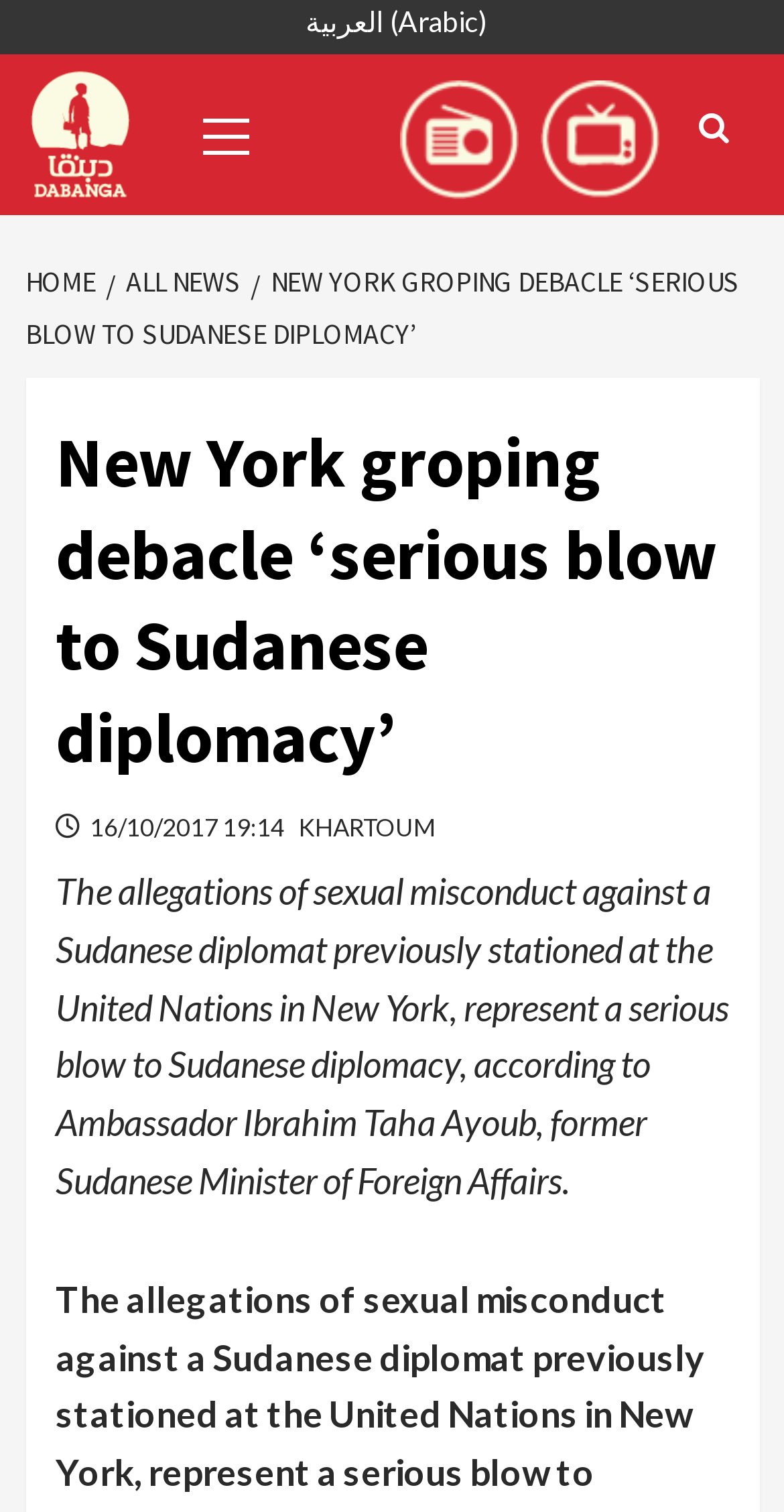Based on the element description "alt="Dabanga Radio TV Online"", predict the bounding box coordinates of the UI element.

[0.0, 0.036, 0.205, 0.132]